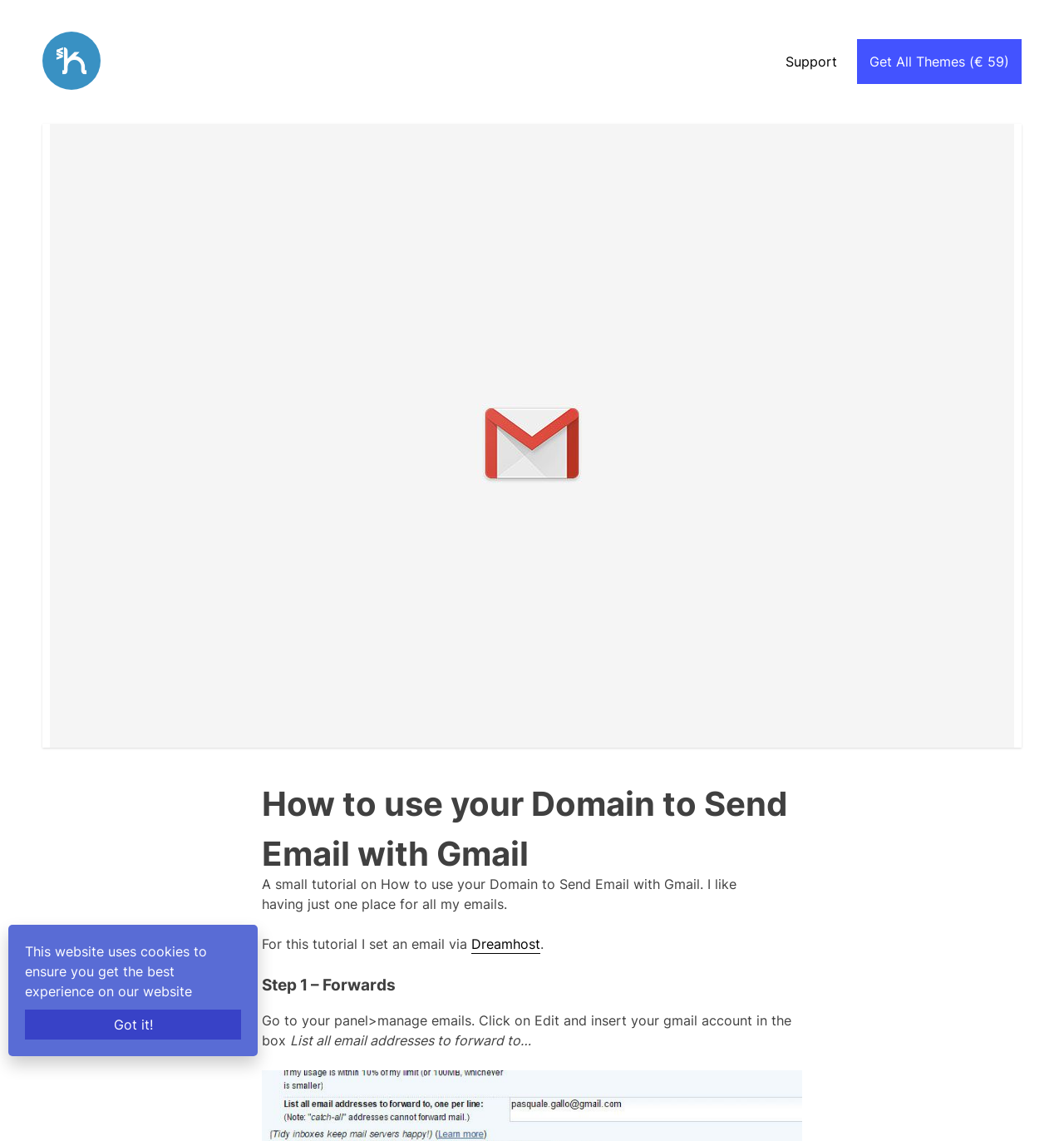Respond to the following question using a concise word or phrase: 
What is the first step in the tutorial?

Forwards